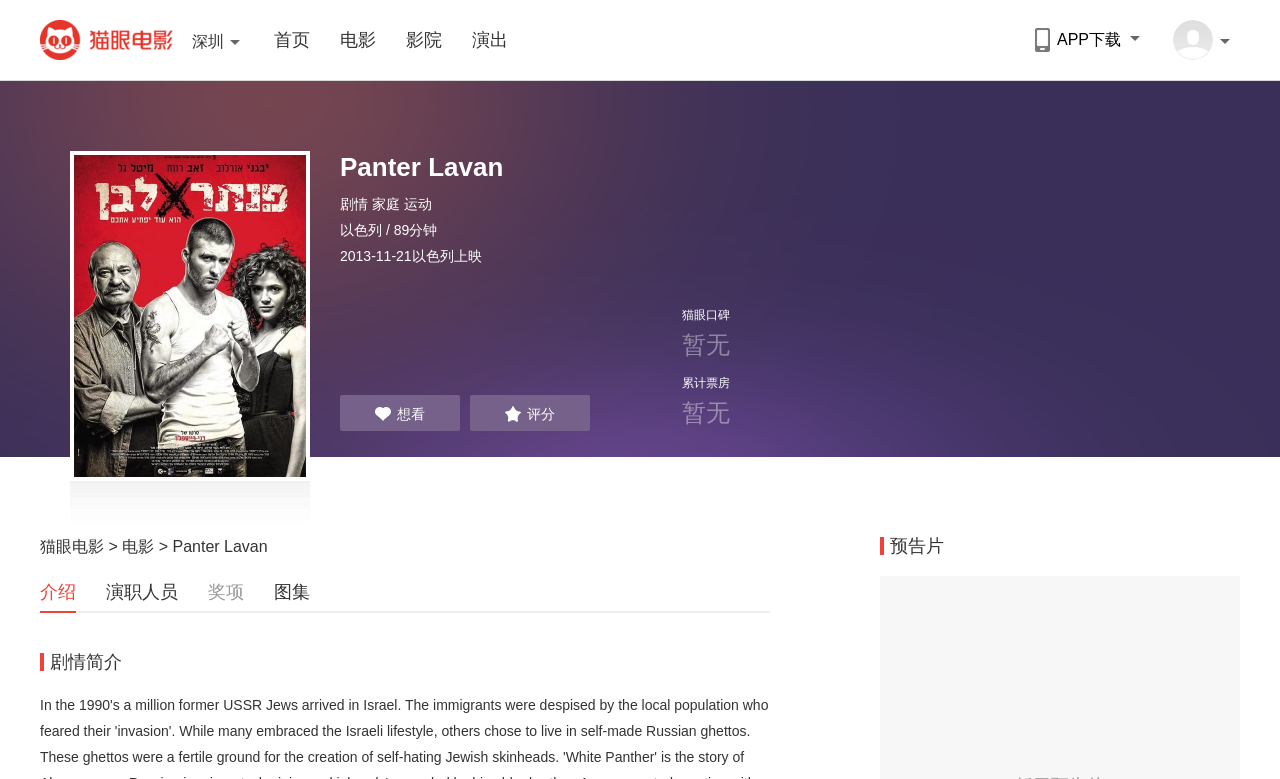Please determine the bounding box coordinates of the element to click in order to execute the following instruction: "download app". The coordinates should be four float numbers between 0 and 1, specified as [left, top, right, bottom].

[0.797, 0.0, 0.9, 0.103]